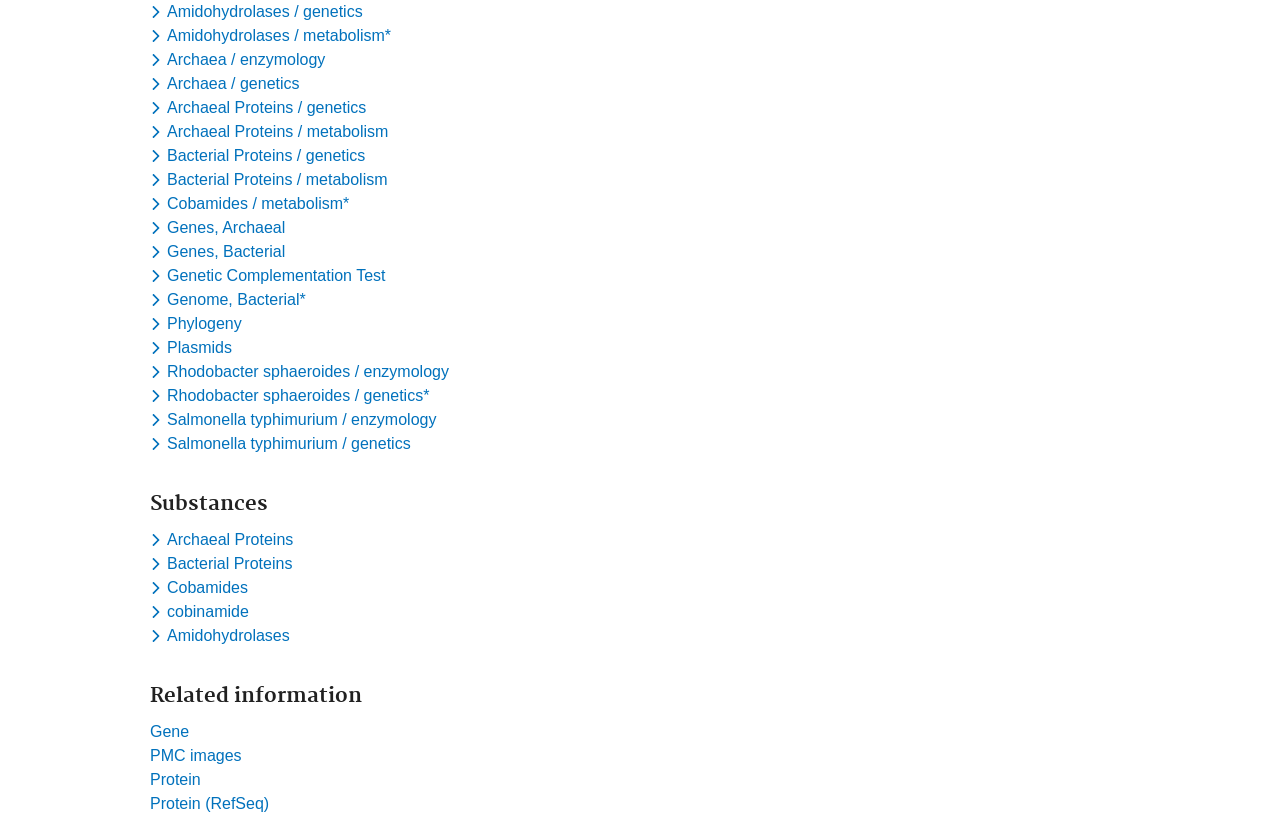Can you identify the bounding box coordinates of the clickable region needed to carry out this instruction: 'View related information about Gene'? The coordinates should be four float numbers within the range of 0 to 1, stated as [left, top, right, bottom].

[0.117, 0.884, 0.148, 0.905]